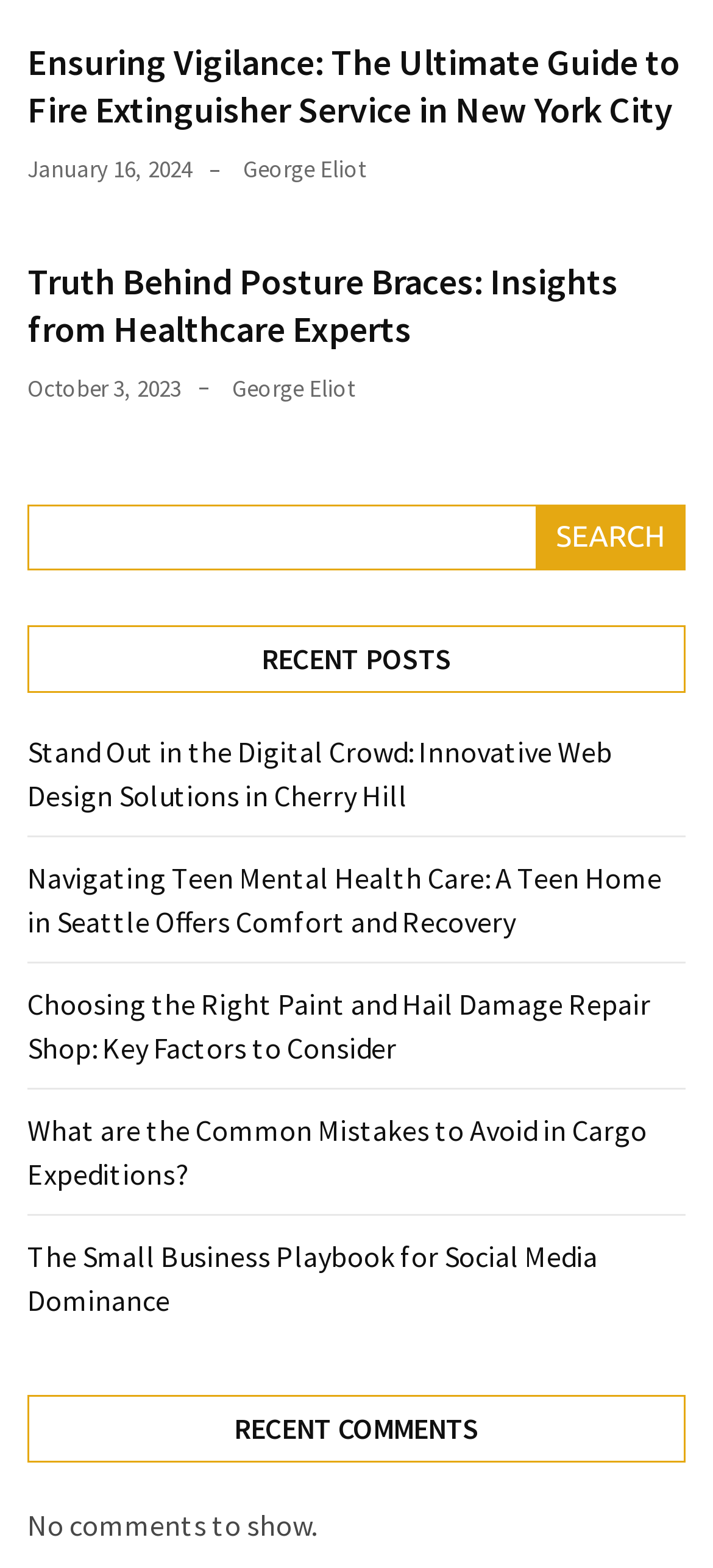Please identify the bounding box coordinates of the region to click in order to complete the task: "Read the article about Posture Braces". The coordinates must be four float numbers between 0 and 1, specified as [left, top, right, bottom].

[0.038, 0.164, 0.867, 0.223]